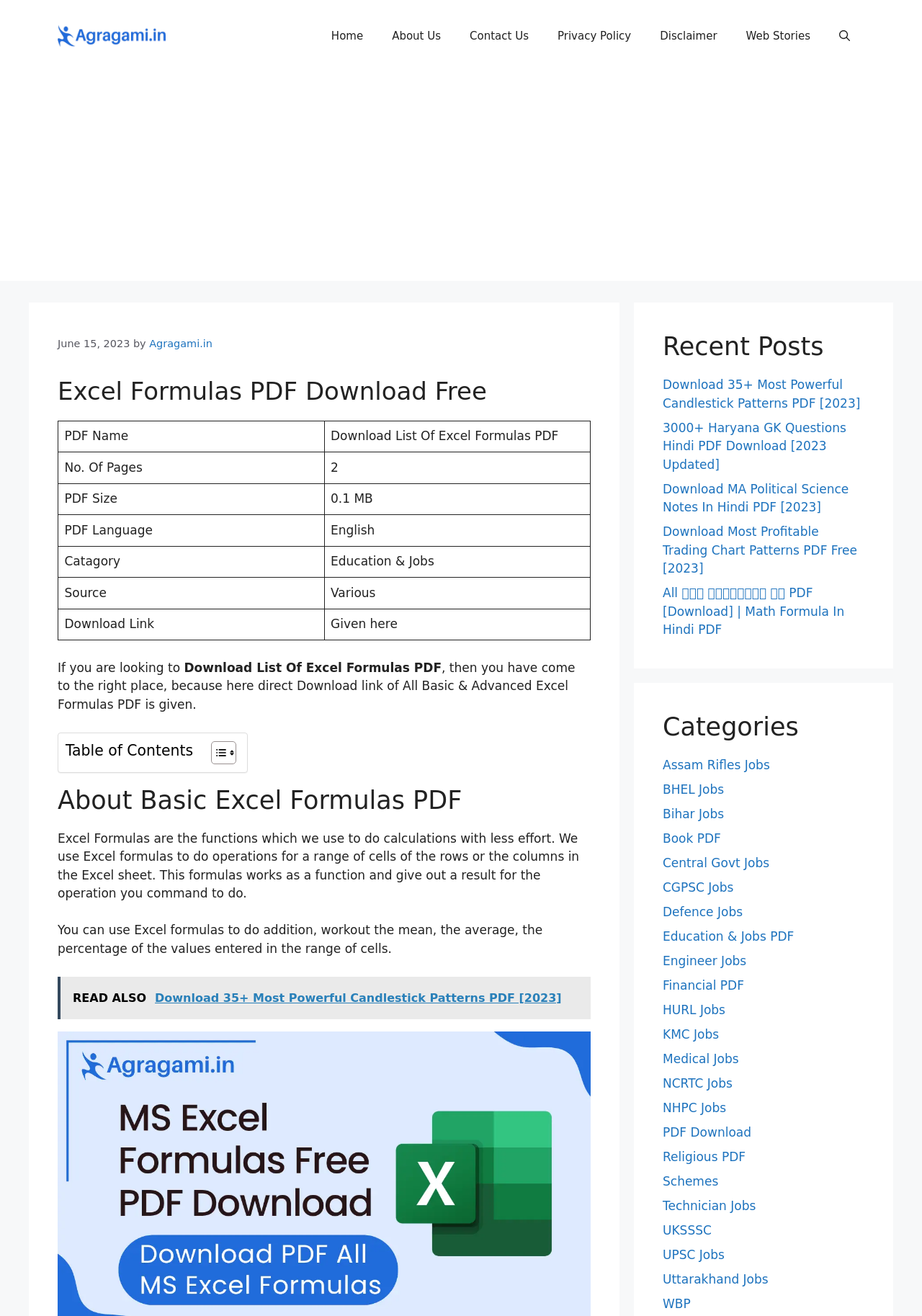What is the name of the PDF that can be downloaded from this webpage?
Could you answer the question in a detailed manner, providing as much information as possible?

The webpage provides a table with details about the PDF, including its name, number of pages, size, language, and category. The name of the PDF is 'List Of Excel Formulas PDF'.